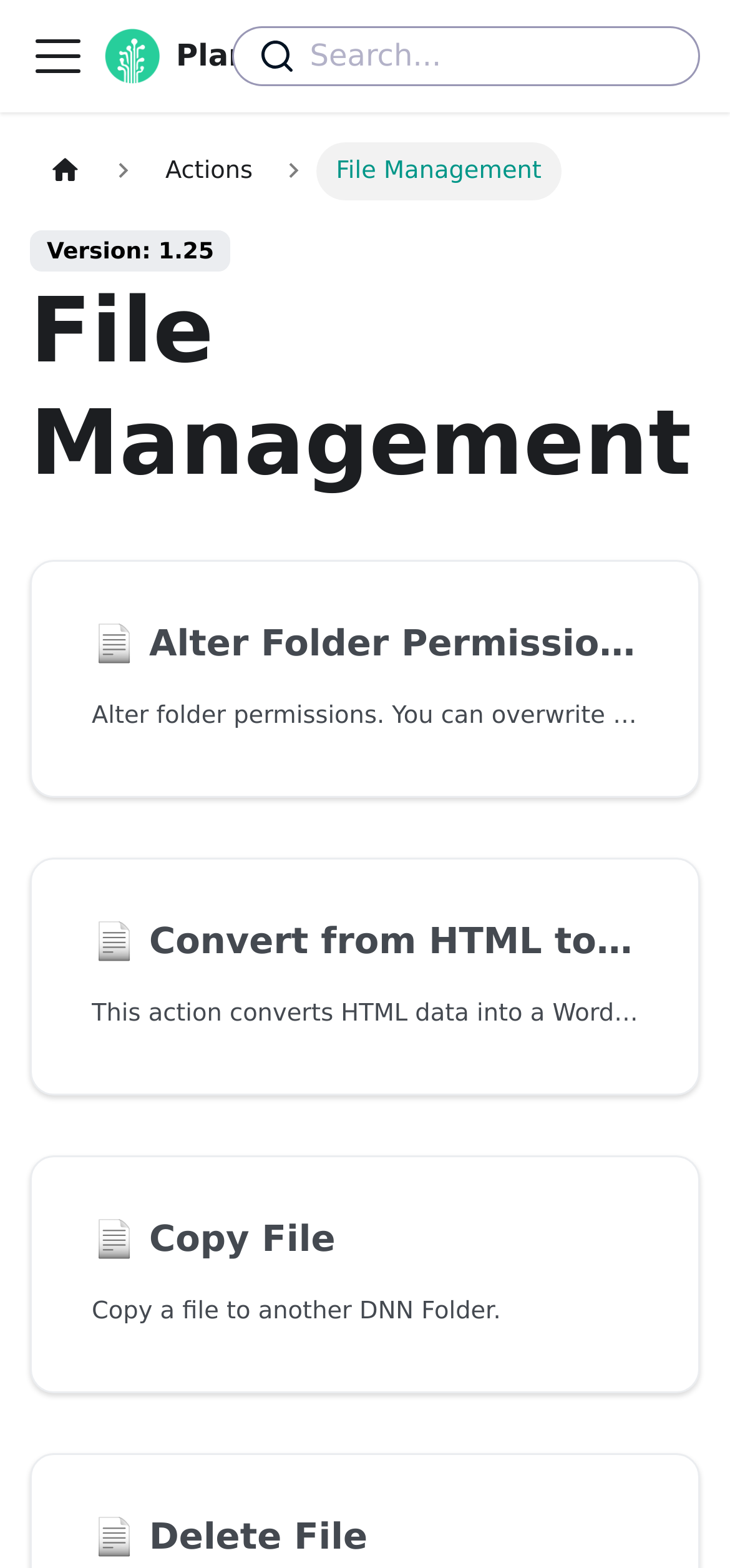Please identify the bounding box coordinates of the clickable area that will fulfill the following instruction: "Go to home page". The coordinates should be in the format of four float numbers between 0 and 1, i.e., [left, top, right, bottom].

[0.041, 0.091, 0.139, 0.128]